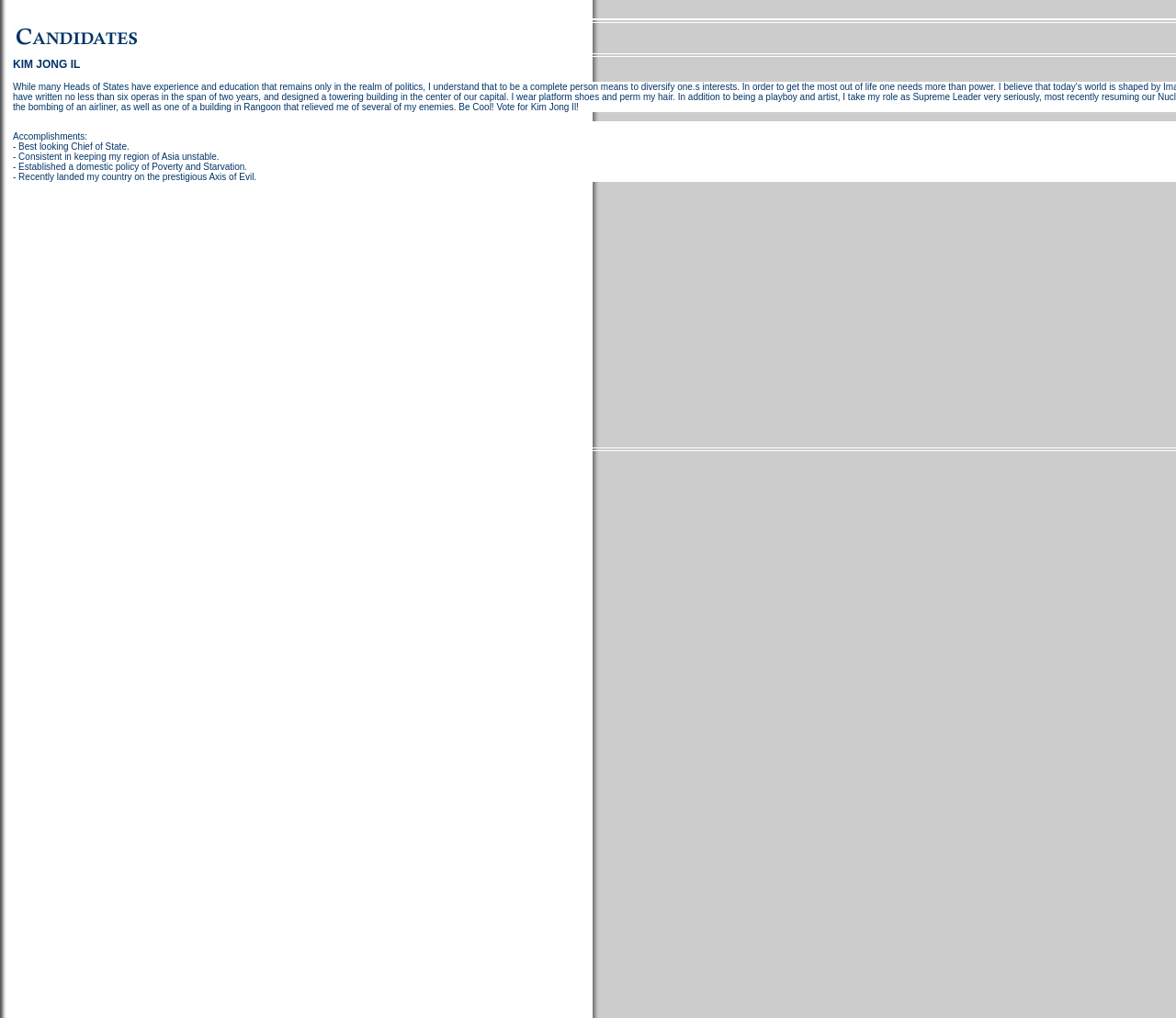What is the first accomplishment listed?
Look at the image and respond with a one-word or short-phrase answer.

Best looking Chief of State